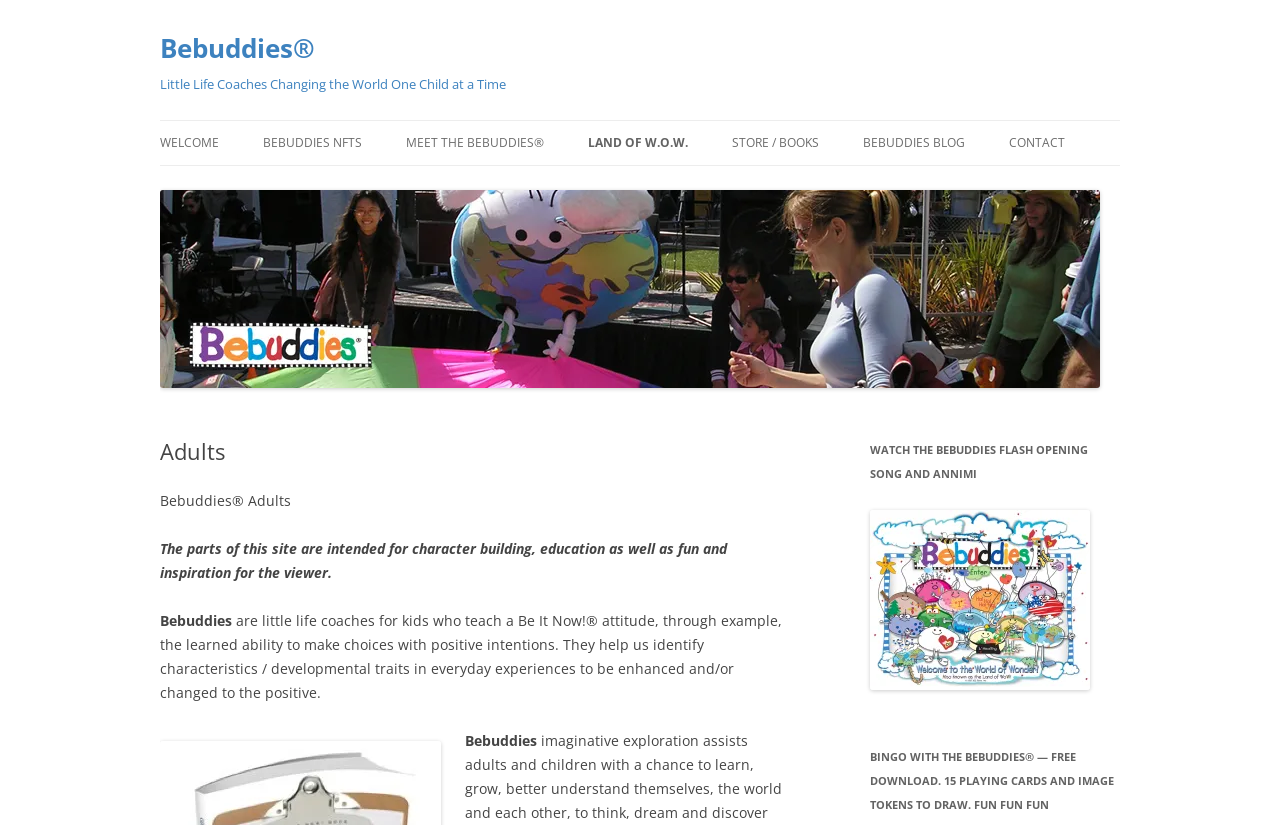Find the bounding box coordinates for the area that must be clicked to perform this action: "Explore the 'LAND OF W.O.W.' section".

[0.459, 0.147, 0.538, 0.2]